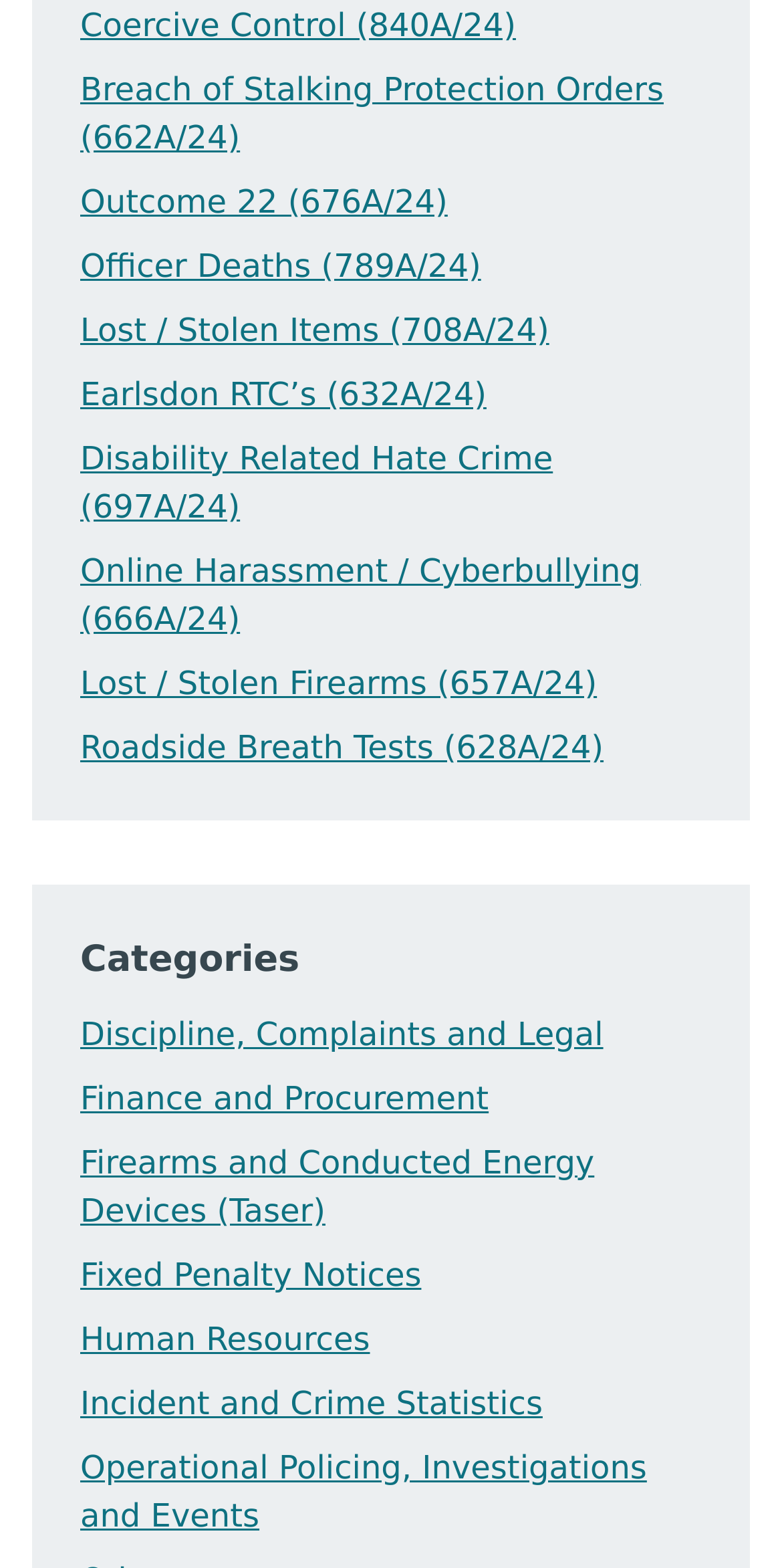Using the element description: "Incident and Crime Statistics", determine the bounding box coordinates for the specified UI element. The coordinates should be four float numbers between 0 and 1, [left, top, right, bottom].

[0.103, 0.883, 0.694, 0.907]